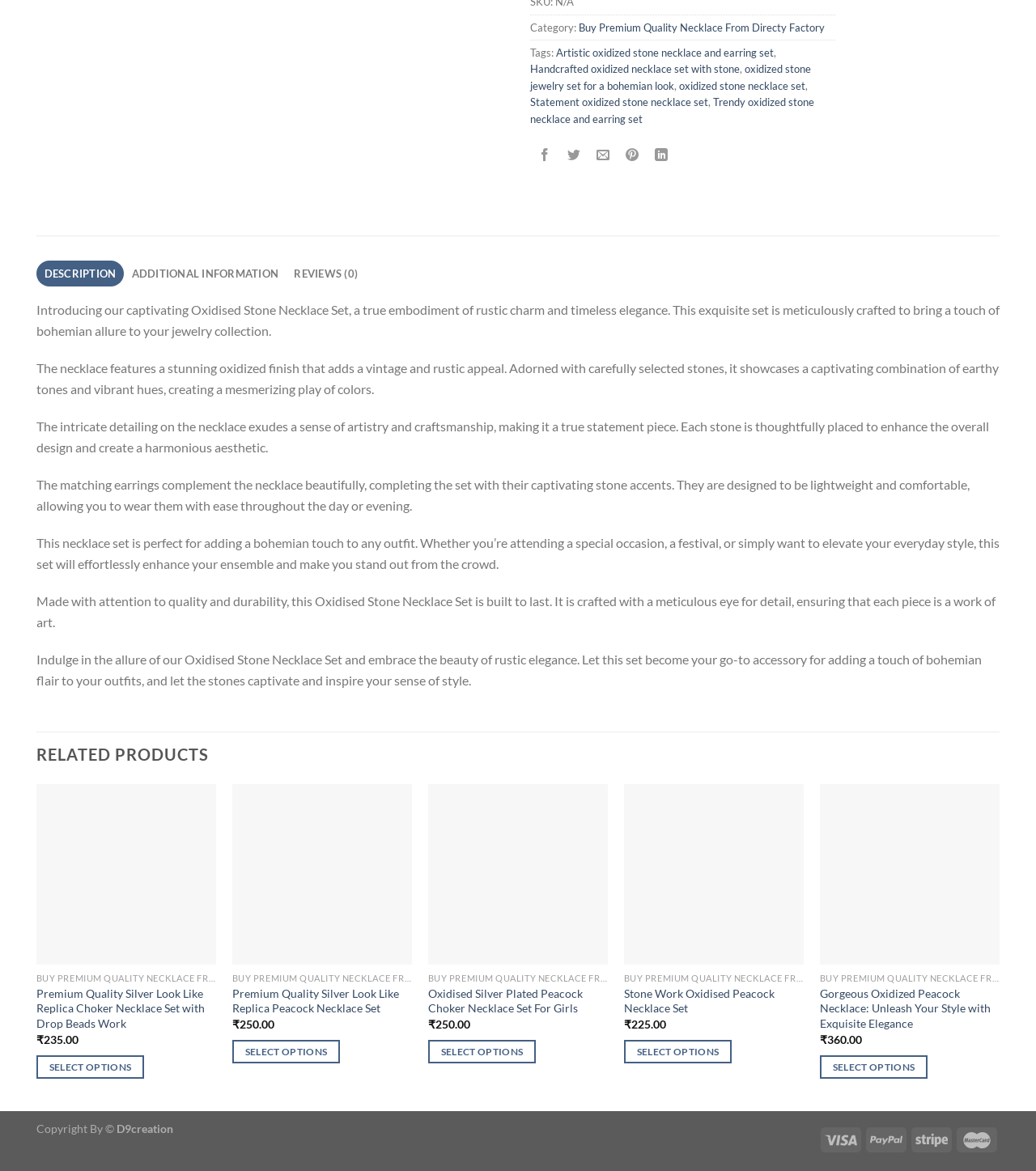Please find the bounding box for the UI component described as follows: "Quick View".

[0.224, 0.824, 0.398, 0.848]